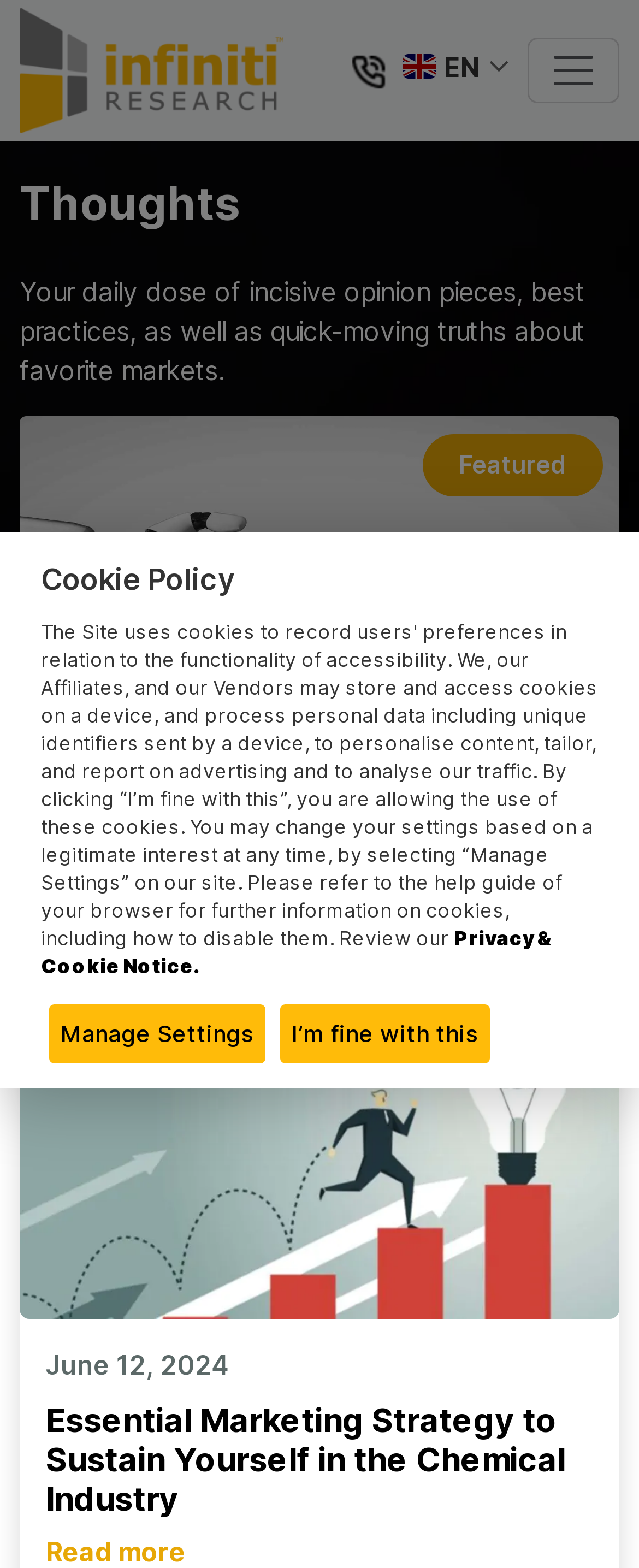Please determine the bounding box coordinates of the element's region to click for the following instruction: "Click the Infiniti website link".

[0.031, 0.0, 0.442, 0.09]